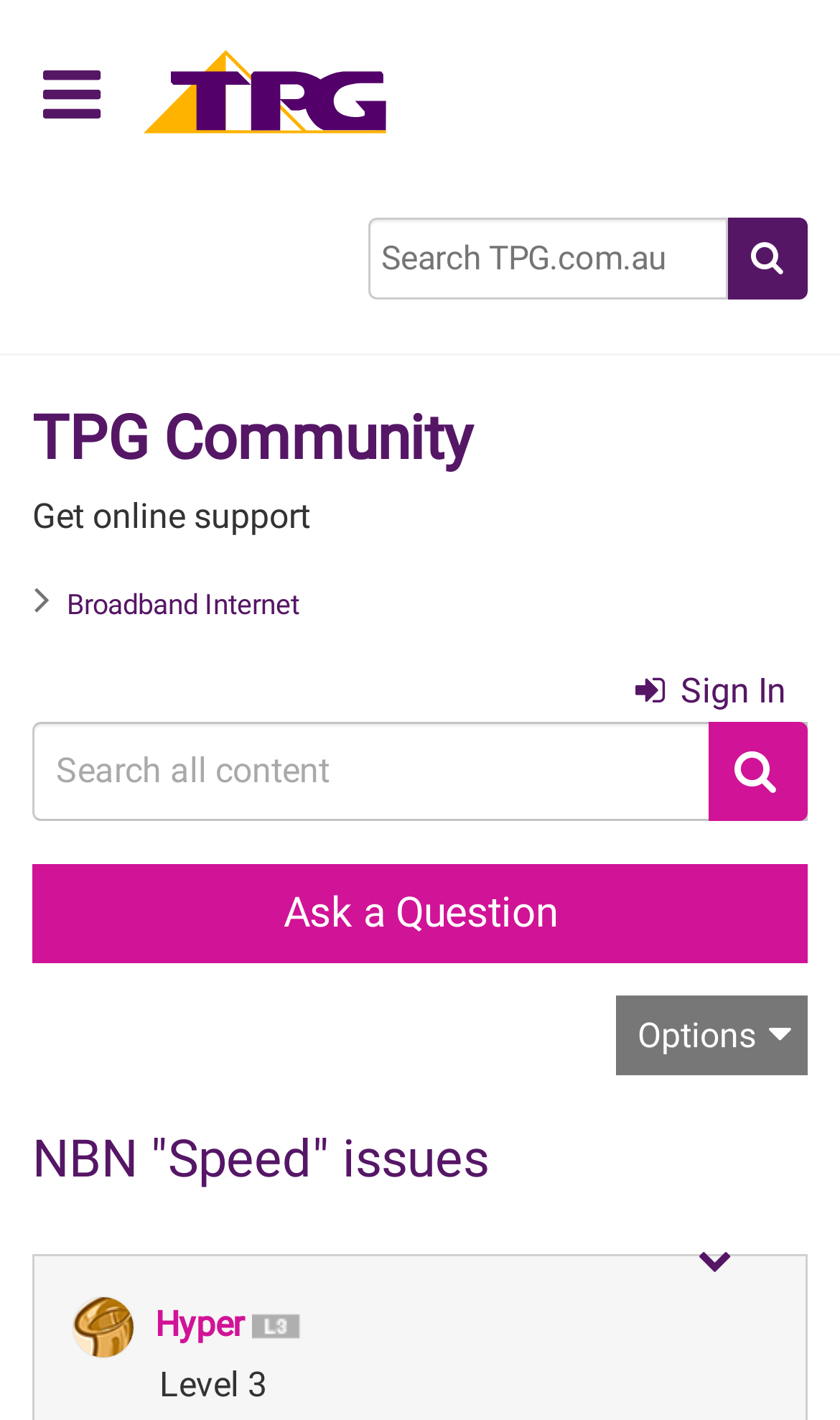Determine the bounding box coordinates of the clickable element necessary to fulfill the instruction: "Go to home page". Provide the coordinates as four float numbers within the 0 to 1 range, i.e., [left, top, right, bottom].

[0.162, 0.058, 0.469, 0.087]